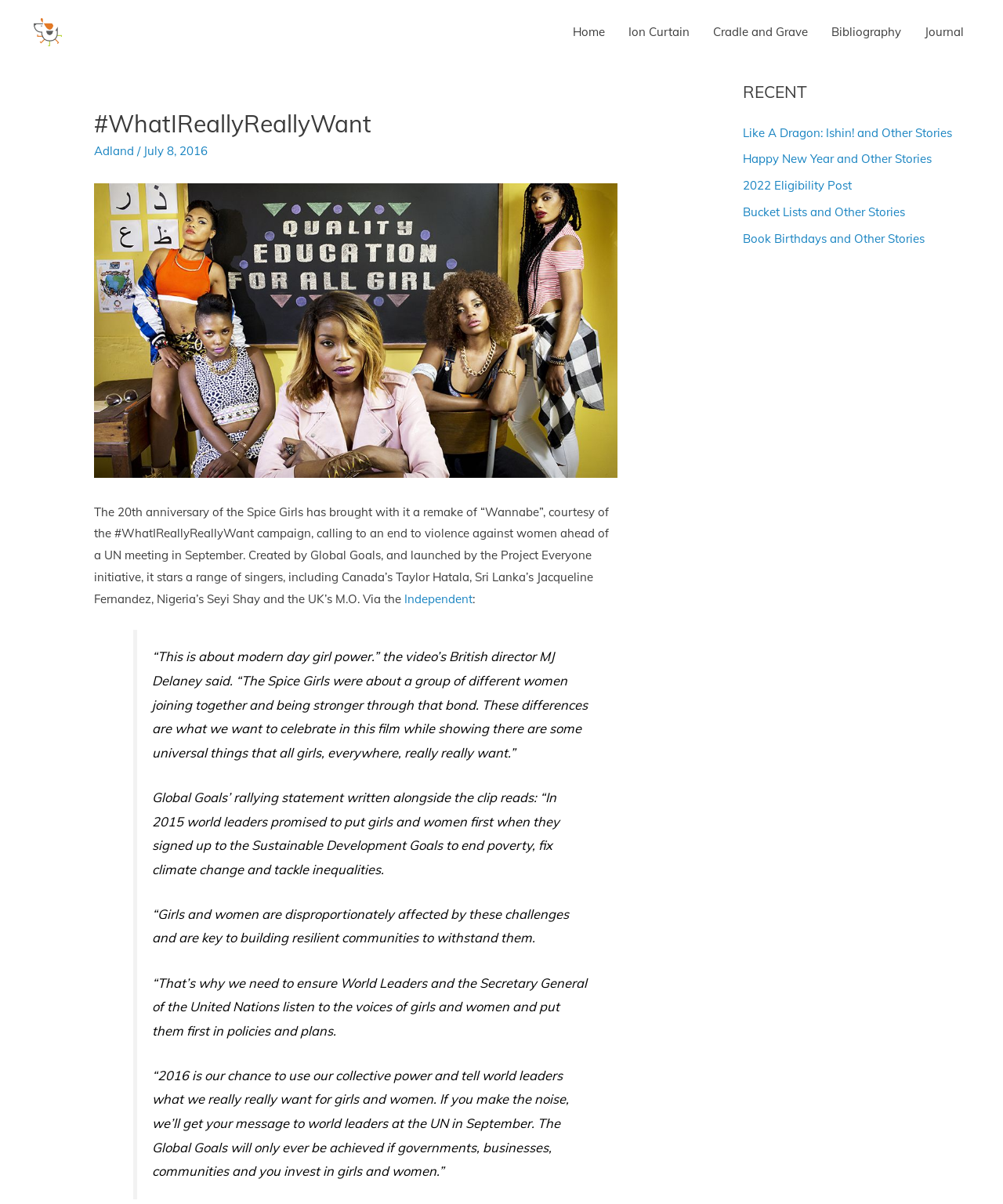Show the bounding box coordinates of the region that should be clicked to follow the instruction: "Subscribe to daily horoscope."

None